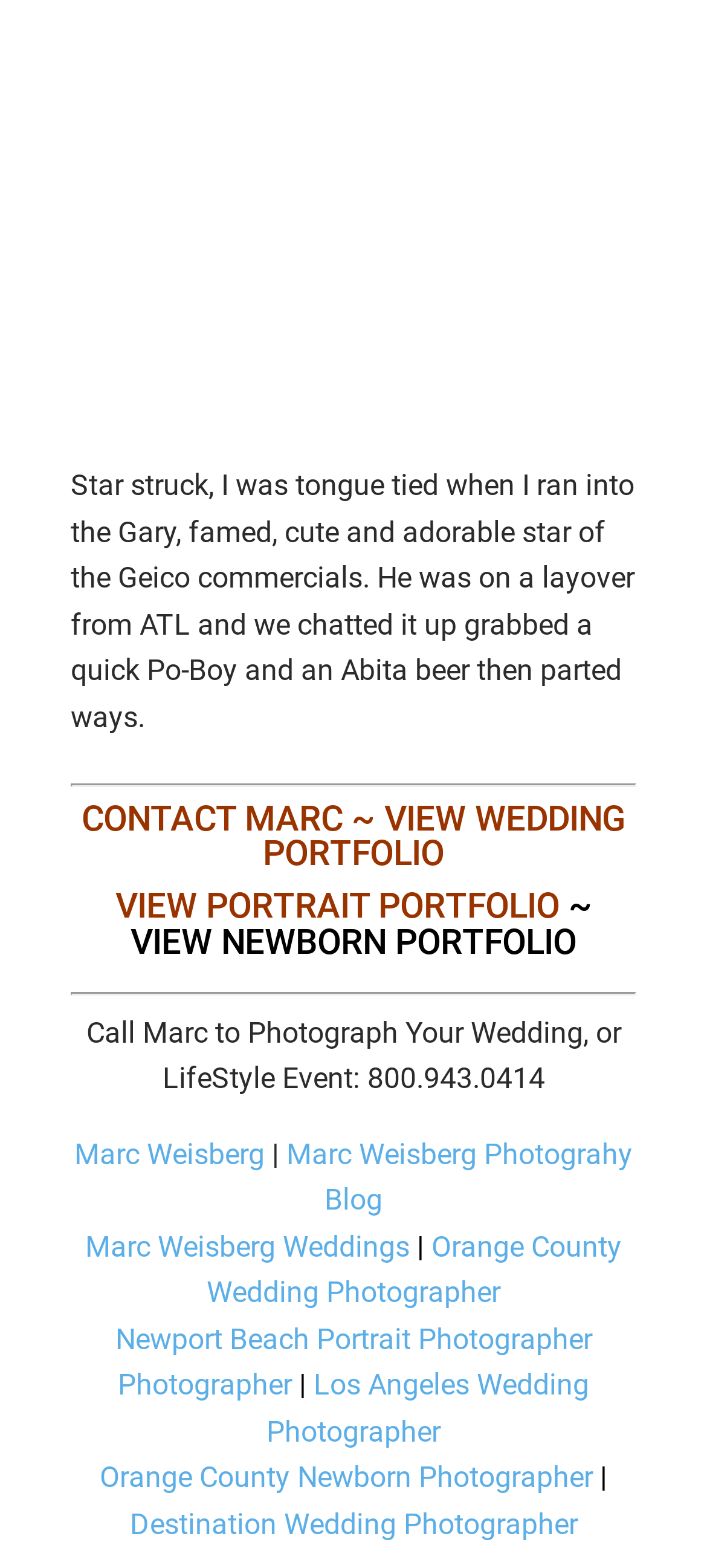Find and specify the bounding box coordinates that correspond to the clickable region for the instruction: "View Portrait Portfolio".

[0.163, 0.565, 0.791, 0.592]